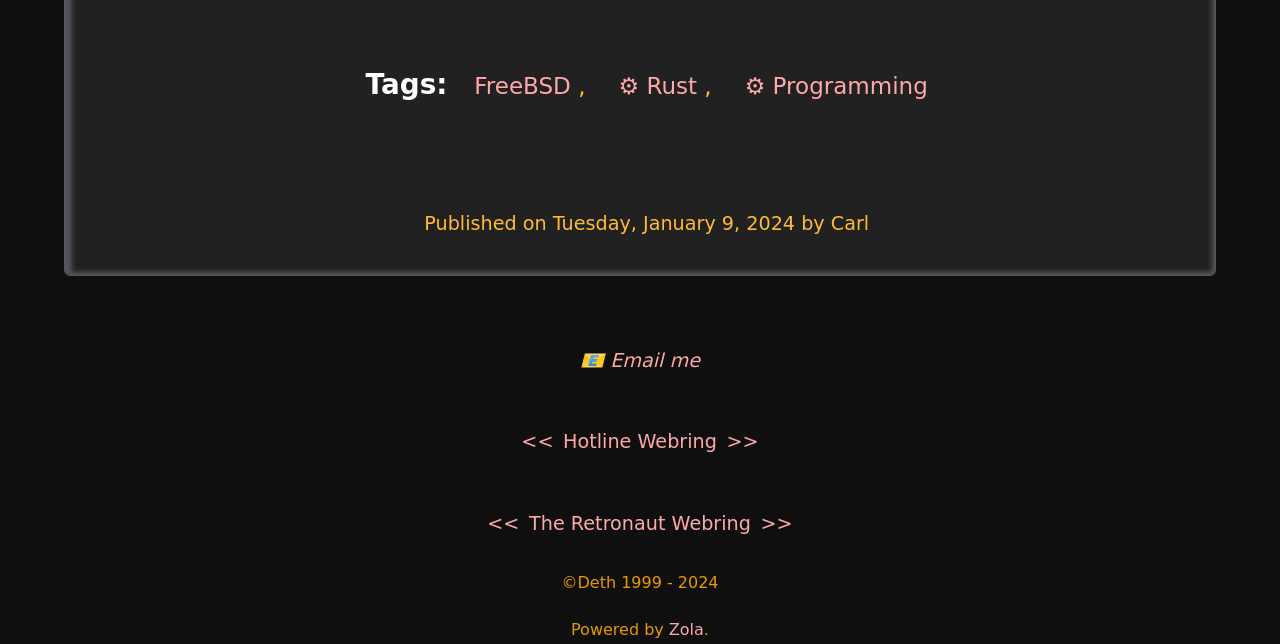Determine the bounding box coordinates for the area that needs to be clicked to fulfill this task: "Email me". The coordinates must be given as four float numbers between 0 and 1, i.e., [left, top, right, bottom].

[0.453, 0.541, 0.547, 0.577]